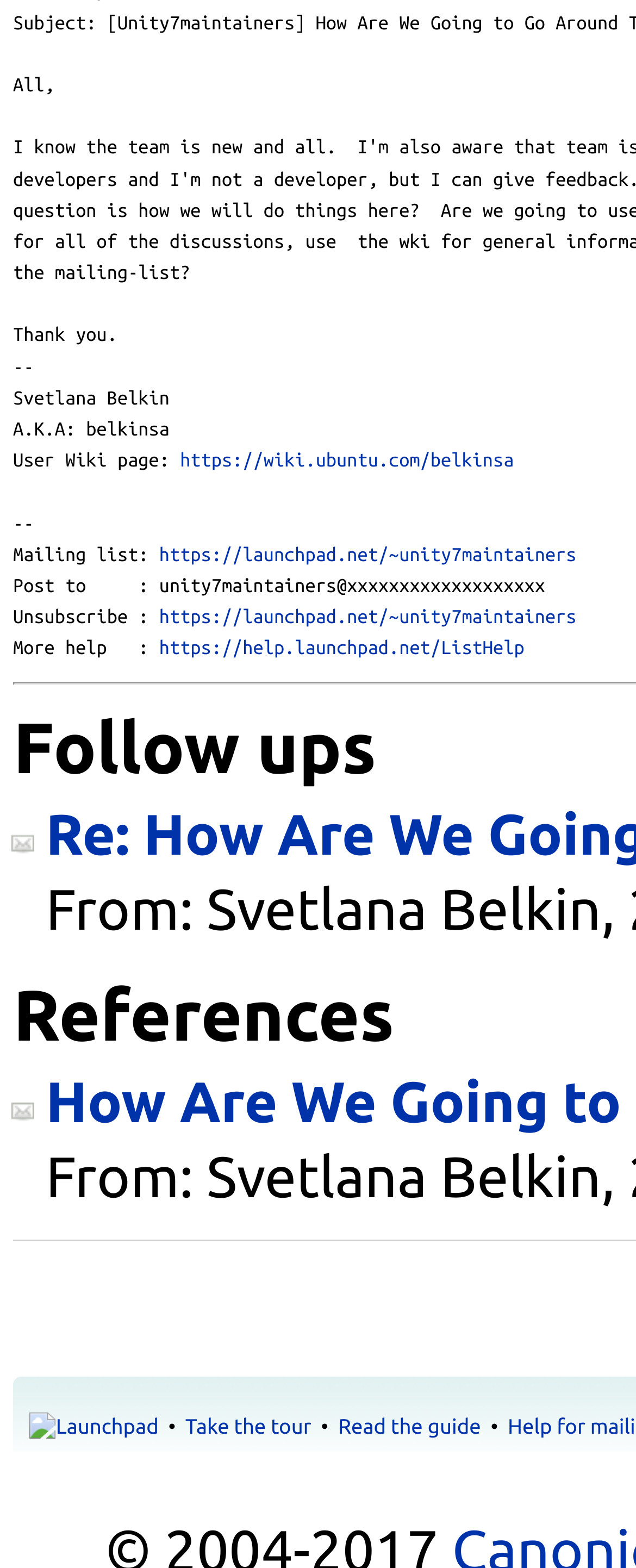What is the purpose of the link 'Take the tour'?
Based on the screenshot, answer the question with a single word or phrase.

To take a tour